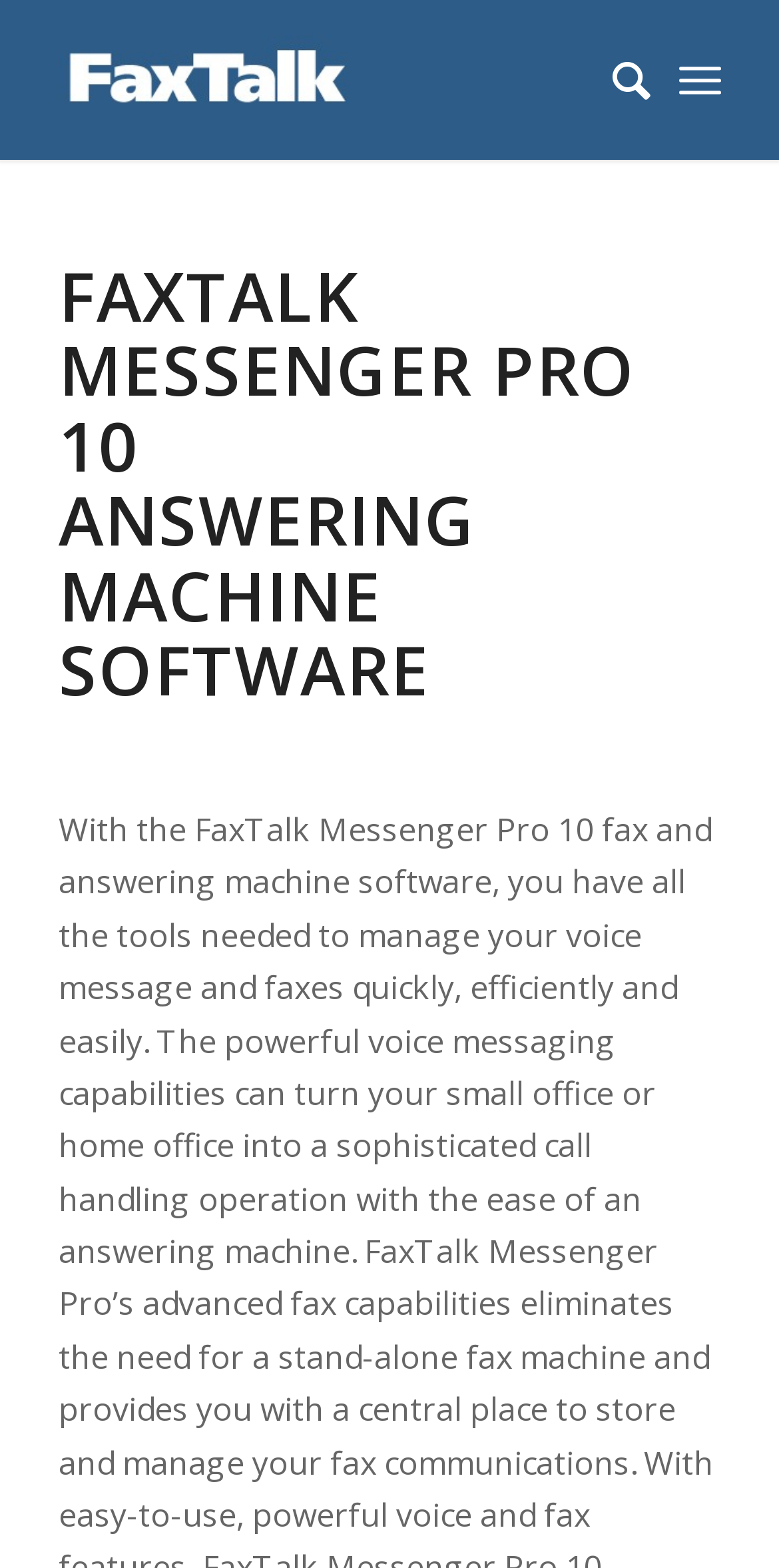Locate and provide the bounding box coordinates for the HTML element that matches this description: "Share".

None